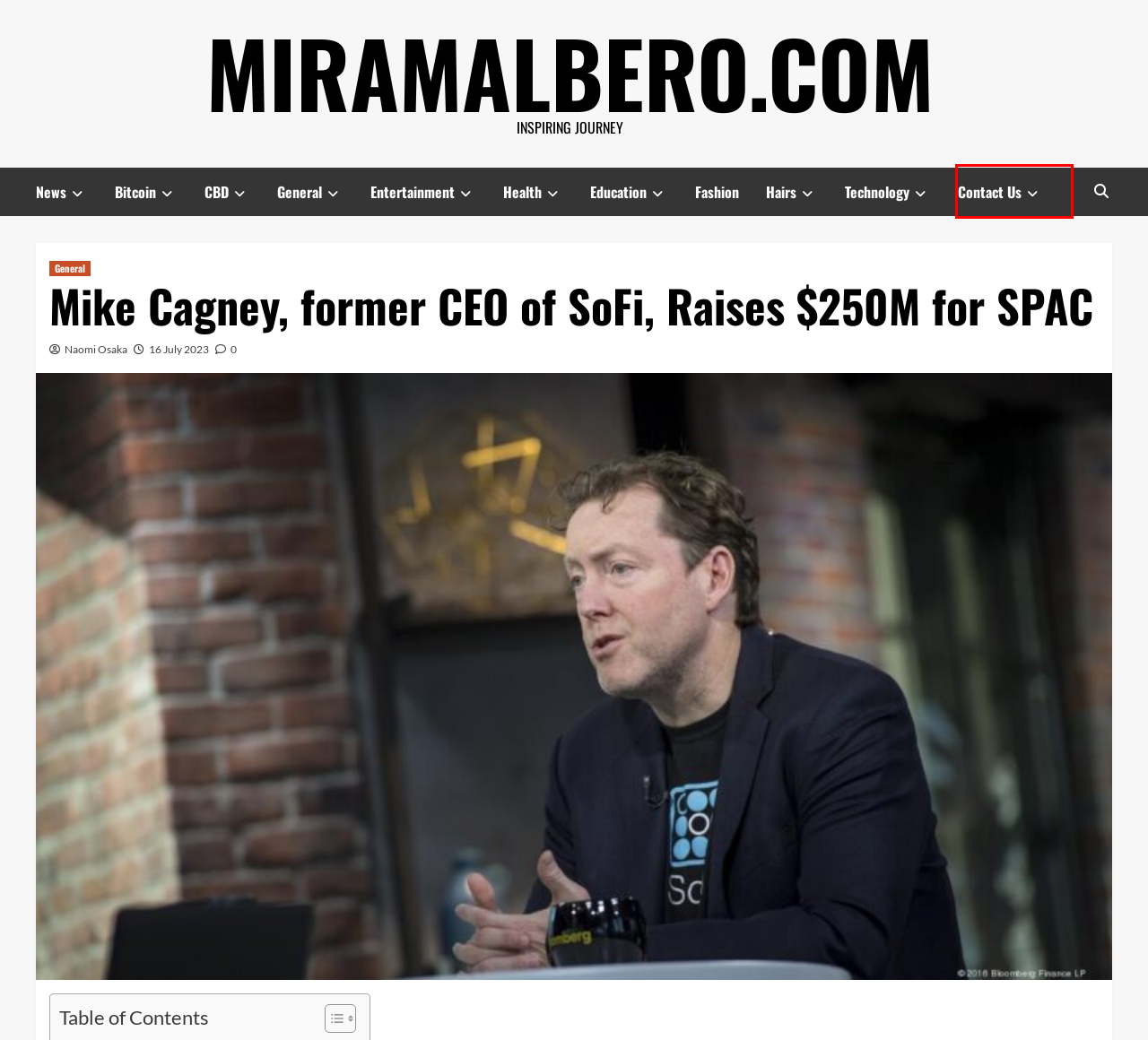Given a screenshot of a webpage featuring a red bounding box, identify the best matching webpage description for the new page after the element within the red box is clicked. Here are the options:
A. Contact Us - miramalbero.com
B. miramalbero.com - Inspiring Journey
C. July 2023 - miramalbero.com
D. Education Archives - miramalbero.com
E. Hairs Archives - miramalbero.com
F. CBD Archives - miramalbero.com
G. Bitcoin Archives - miramalbero.com
H. News Archives - miramalbero.com

A